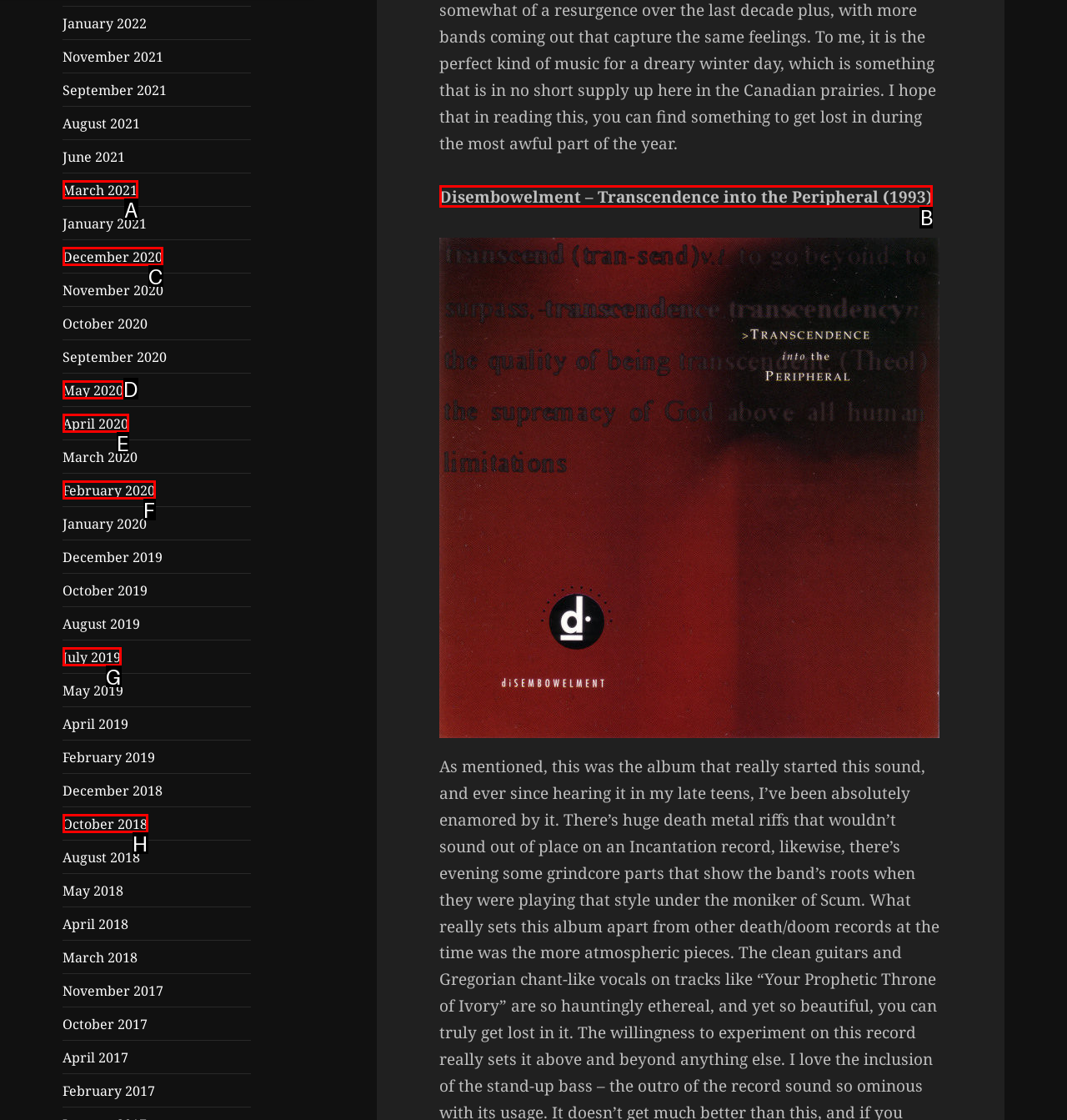Choose the UI element you need to click to carry out the task: View Disembowelment – Transcendence into the Peripheral (1993).
Respond with the corresponding option's letter.

B